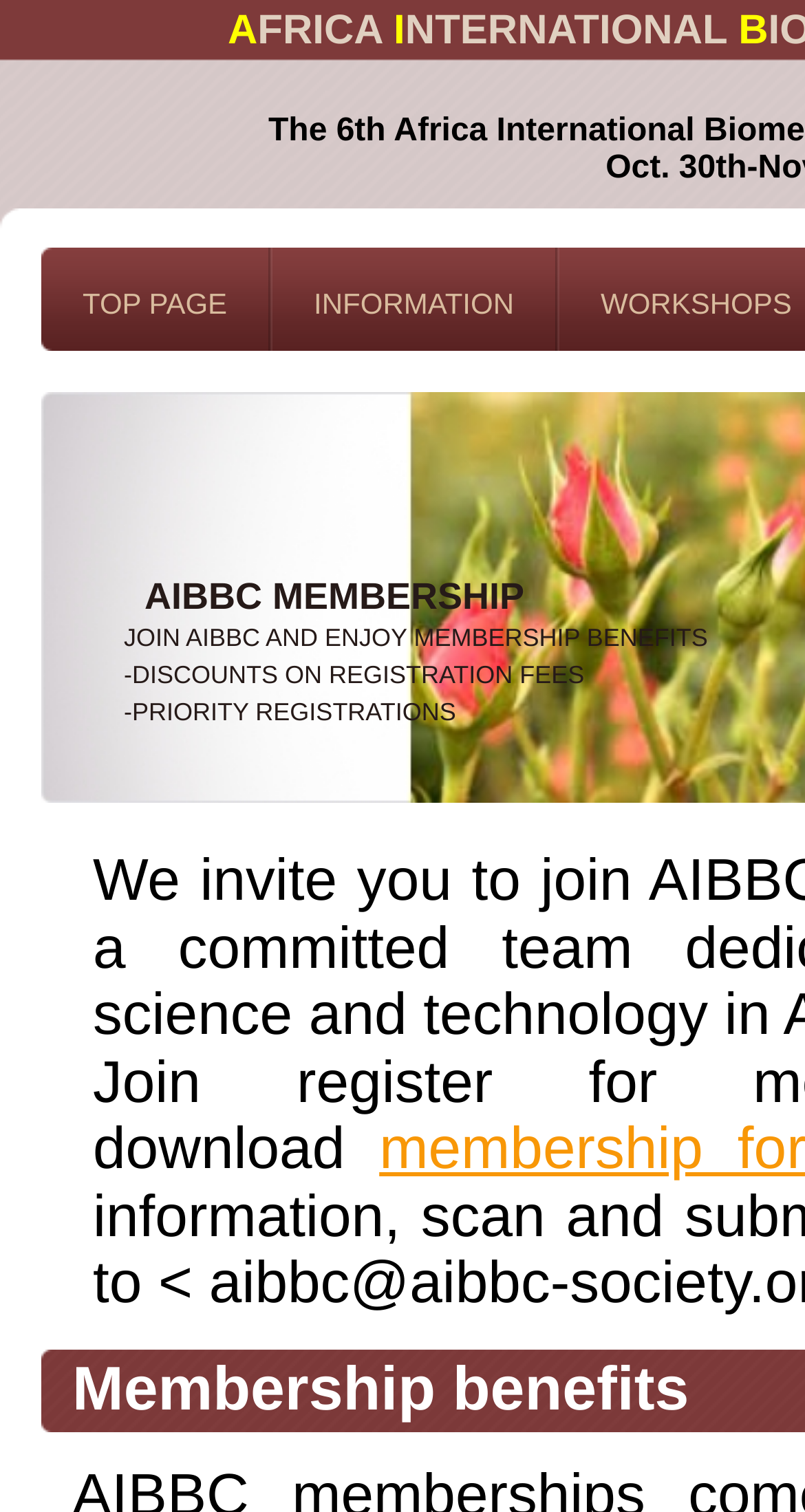Can you identify and provide the main heading of the webpage?

AFRICA INTERNATIONAL BIOMEDICAL AND BIOTECHNOLOGY CONFERENCE